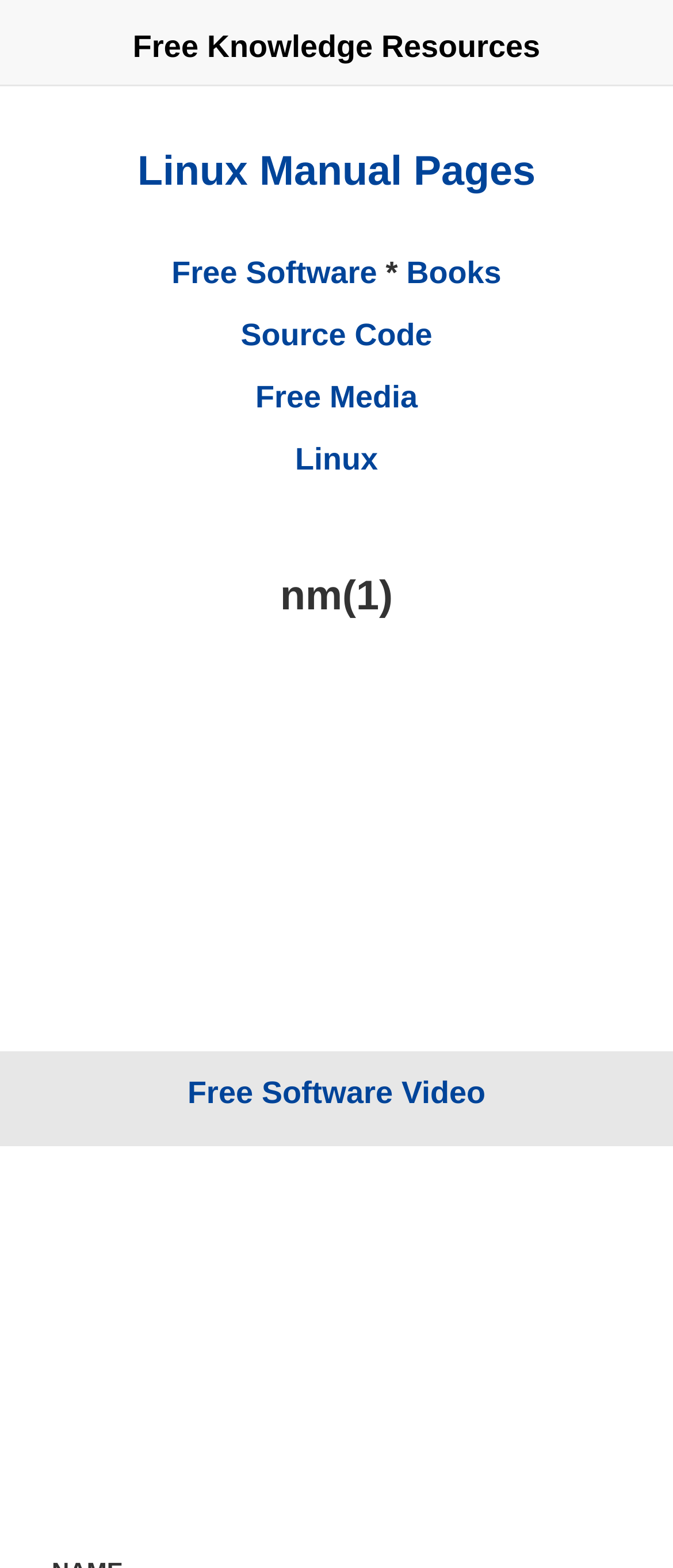Locate the bounding box coordinates of the area to click to fulfill this instruction: "visit Linux Manual Pages". The bounding box should be presented as four float numbers between 0 and 1, in the order [left, top, right, bottom].

[0.204, 0.095, 0.796, 0.124]